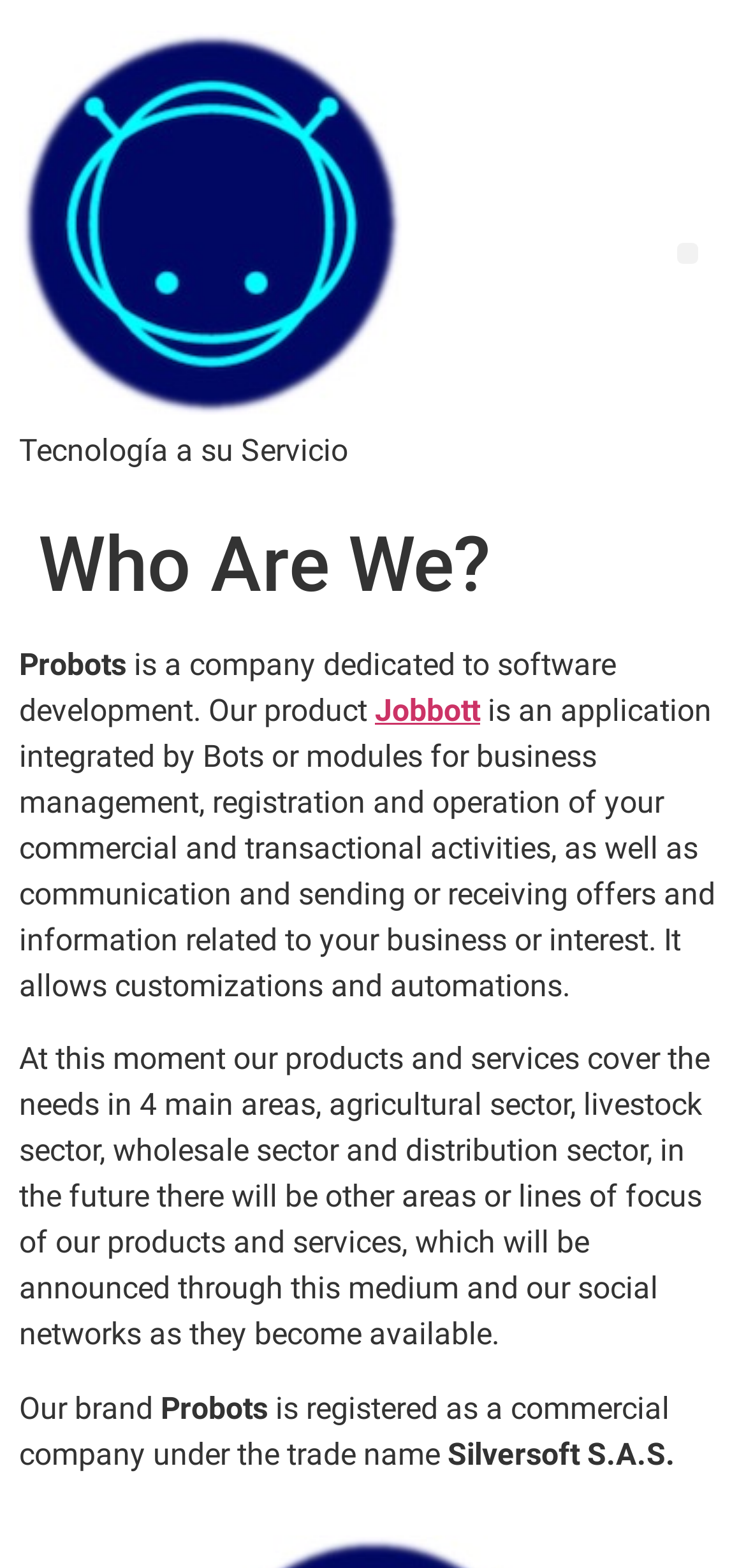What is the trade name of the company?
Please use the image to provide a one-word or short phrase answer.

Silversoft S.A.S.